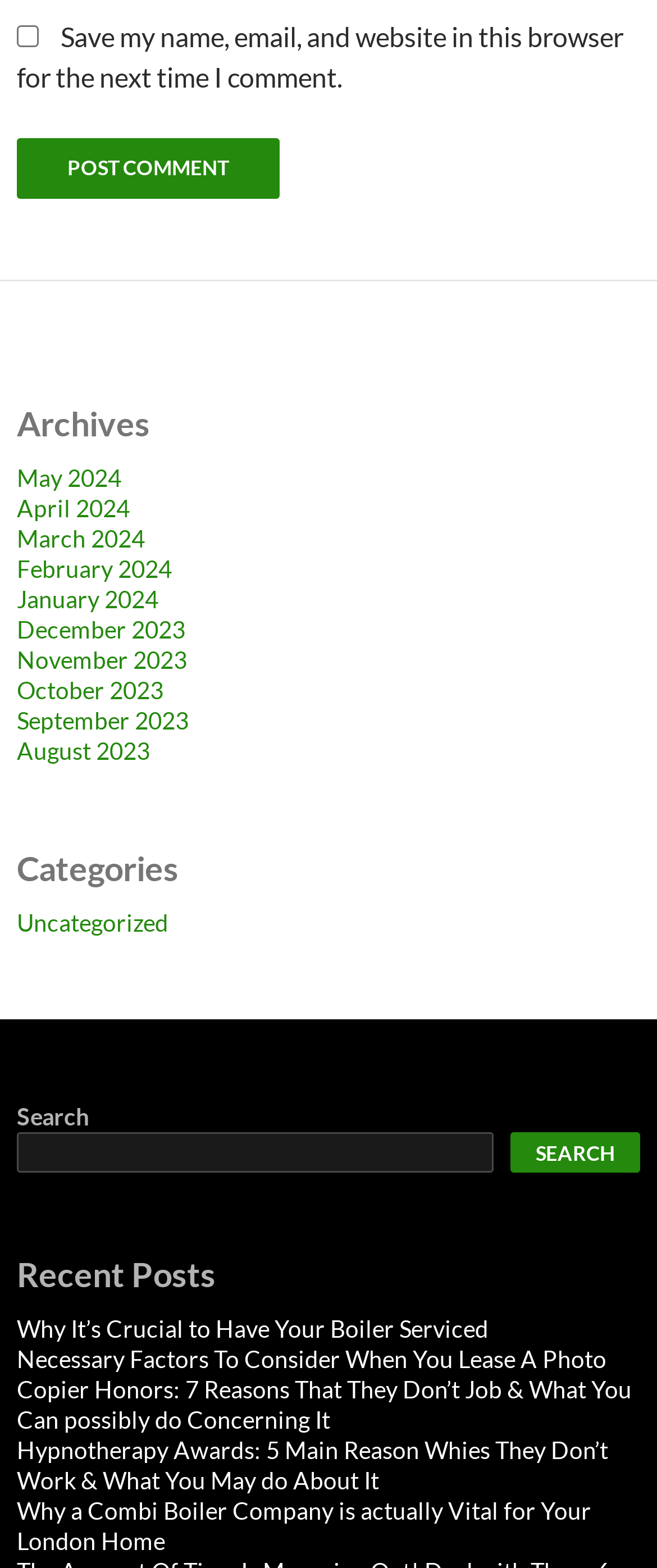What is the text on the button next to the search box?
Based on the image, give a concise answer in the form of a single word or short phrase.

Search